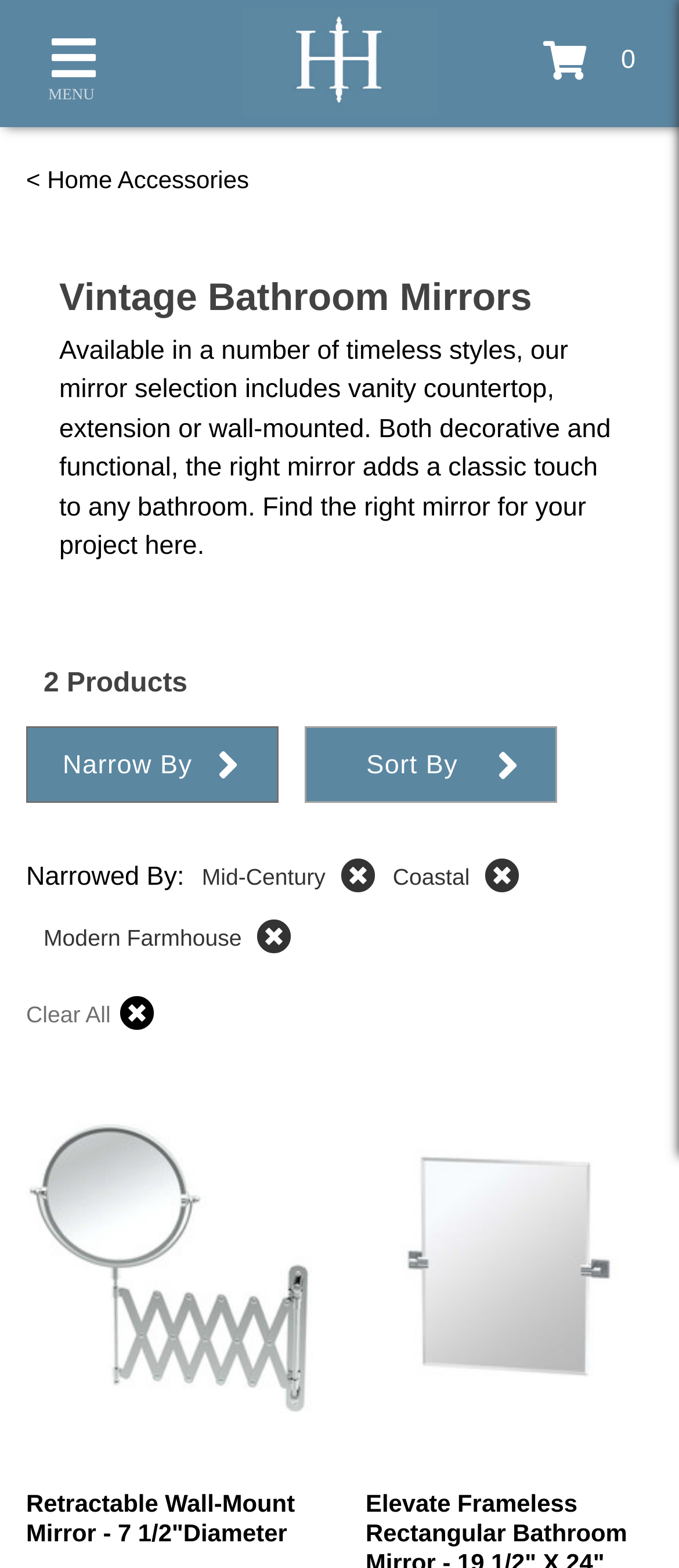How many products are displayed on this page?
Give a detailed explanation using the information visible in the image.

I counted the number of product links and images on the page, and there are two products displayed.